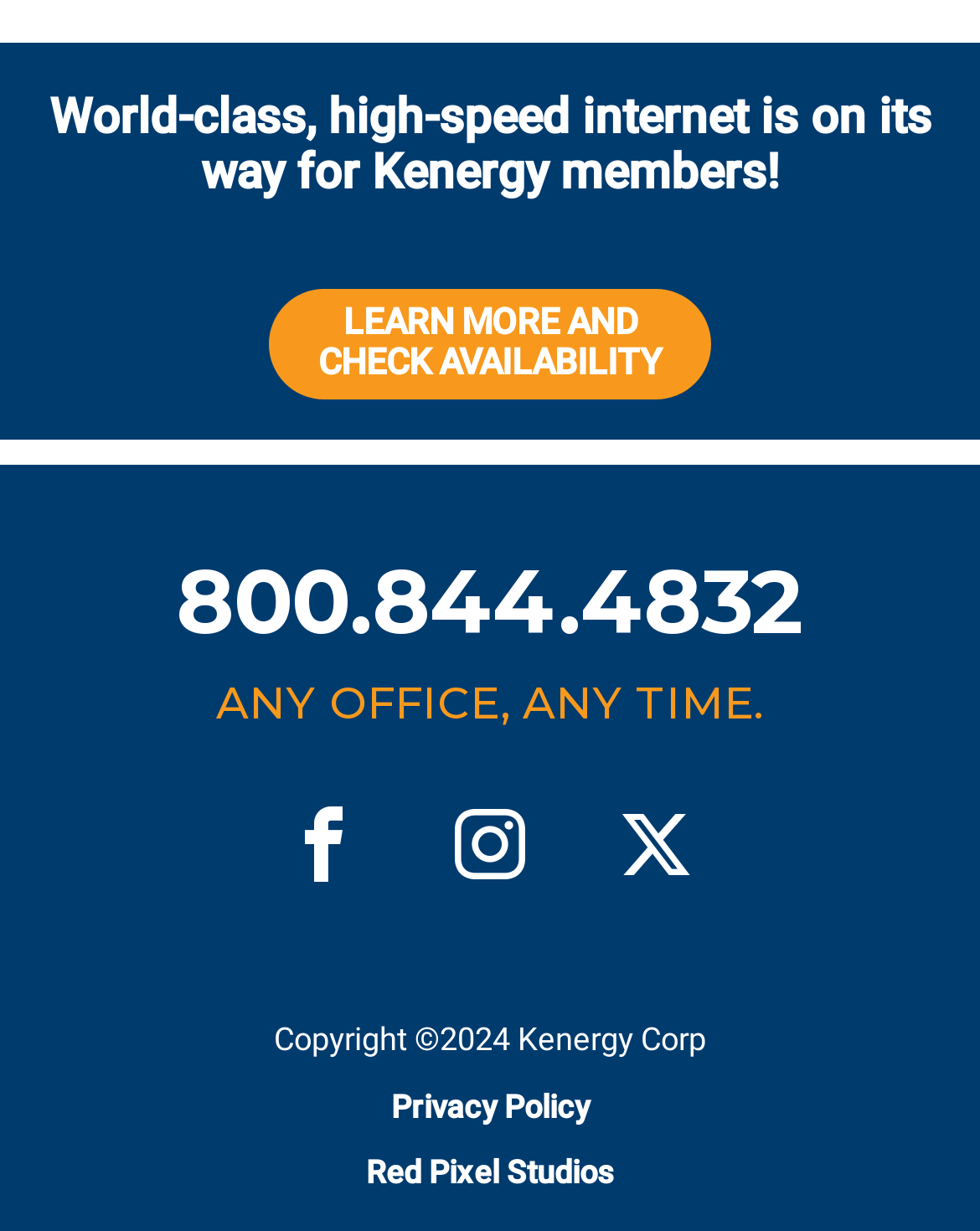What year is the copyright for Kenergy Corp?
Using the image, give a concise answer in the form of a single word or short phrase.

2024